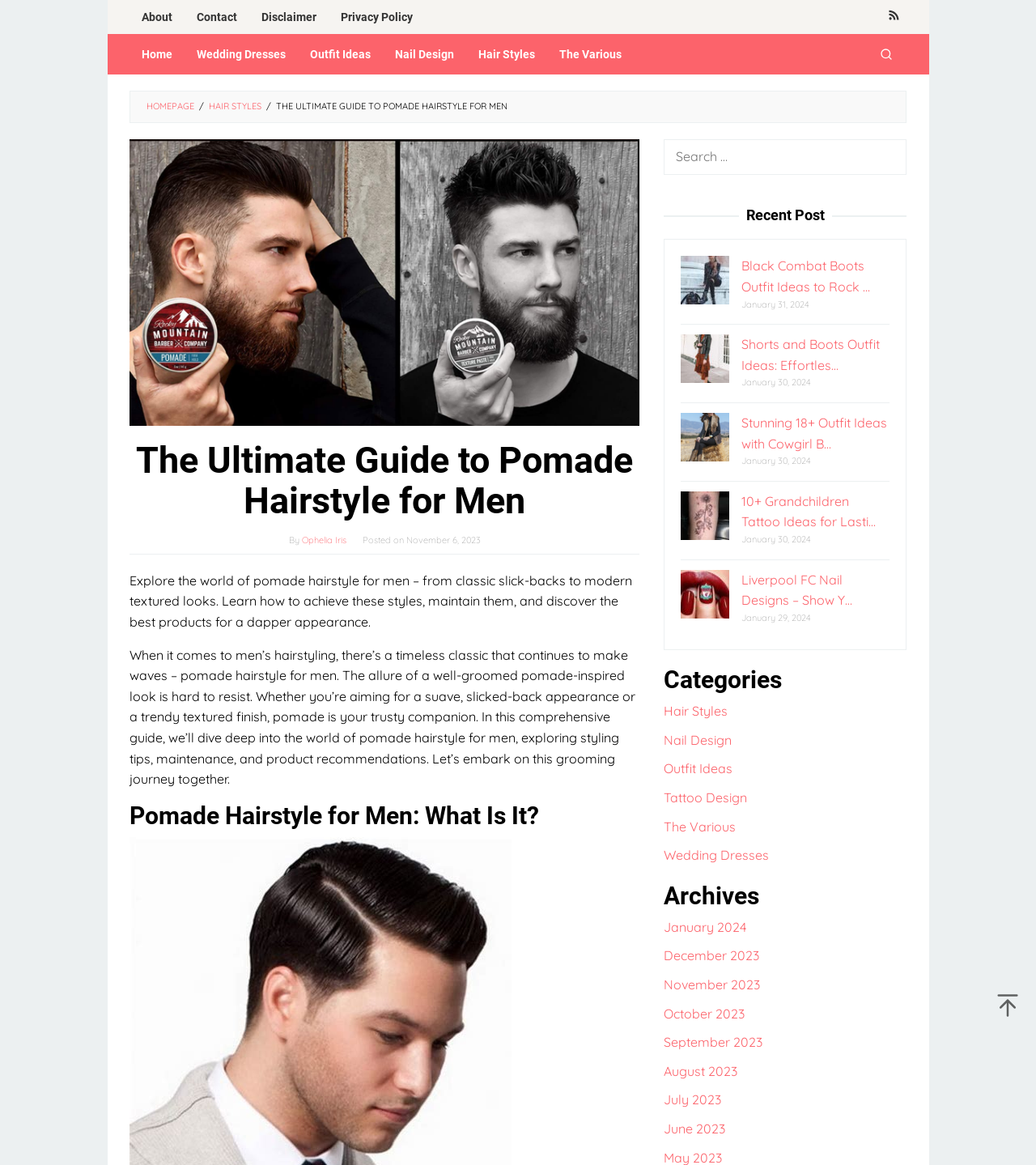Refer to the image and answer the question with as much detail as possible: What is the date of the article 'The Ultimate Guide to Pomade Hairstyle for Men'?

The date of the article is specified in the article metadata, specifically in the 'Posted on' section, which states 'Posted on November 6, 2023'.